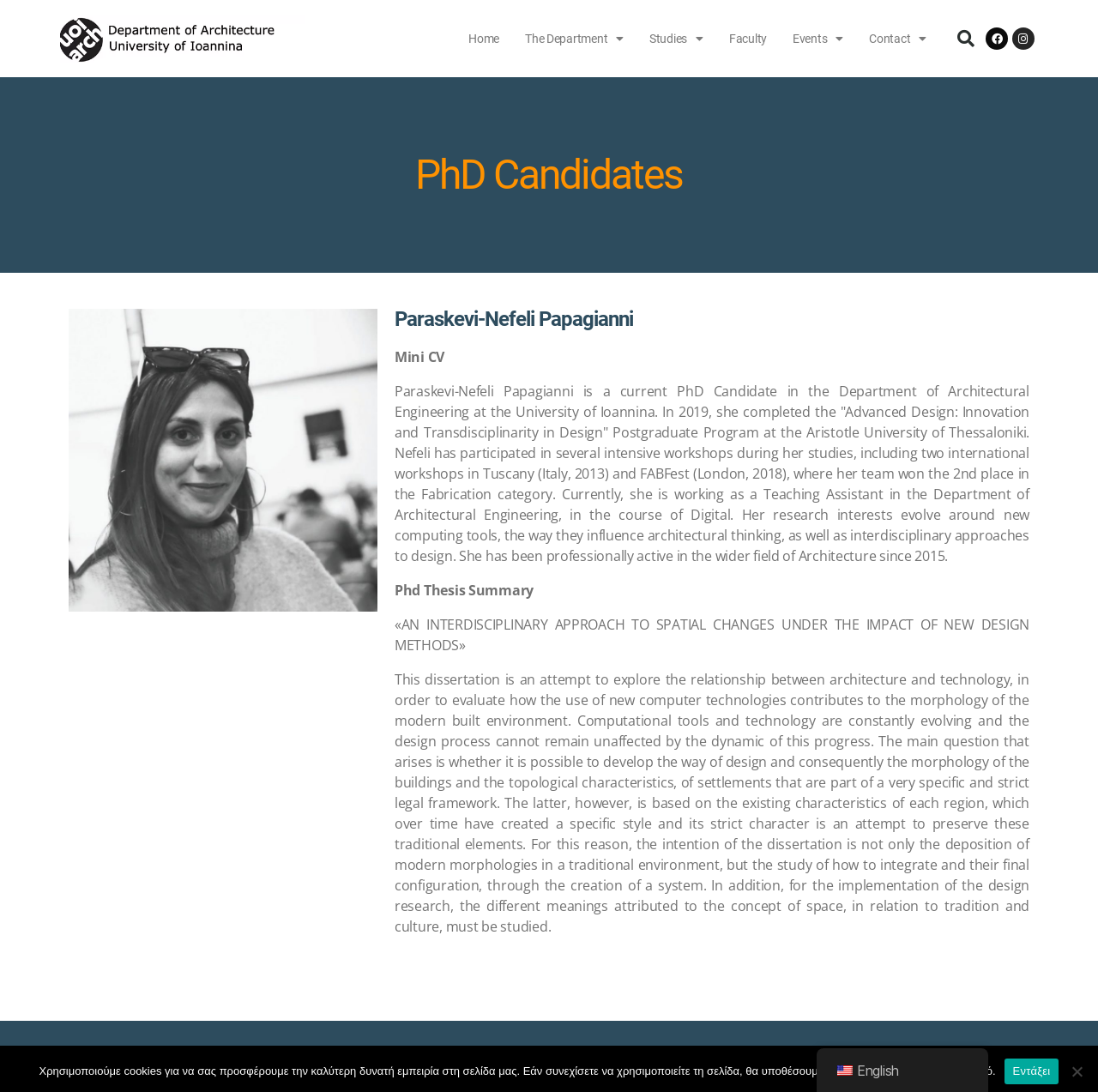Provide the bounding box coordinates for the UI element described in this sentence: "aria-label="linkedin icon"". The coordinates should be four float values between 0 and 1, i.e., [left, top, right, bottom].

None